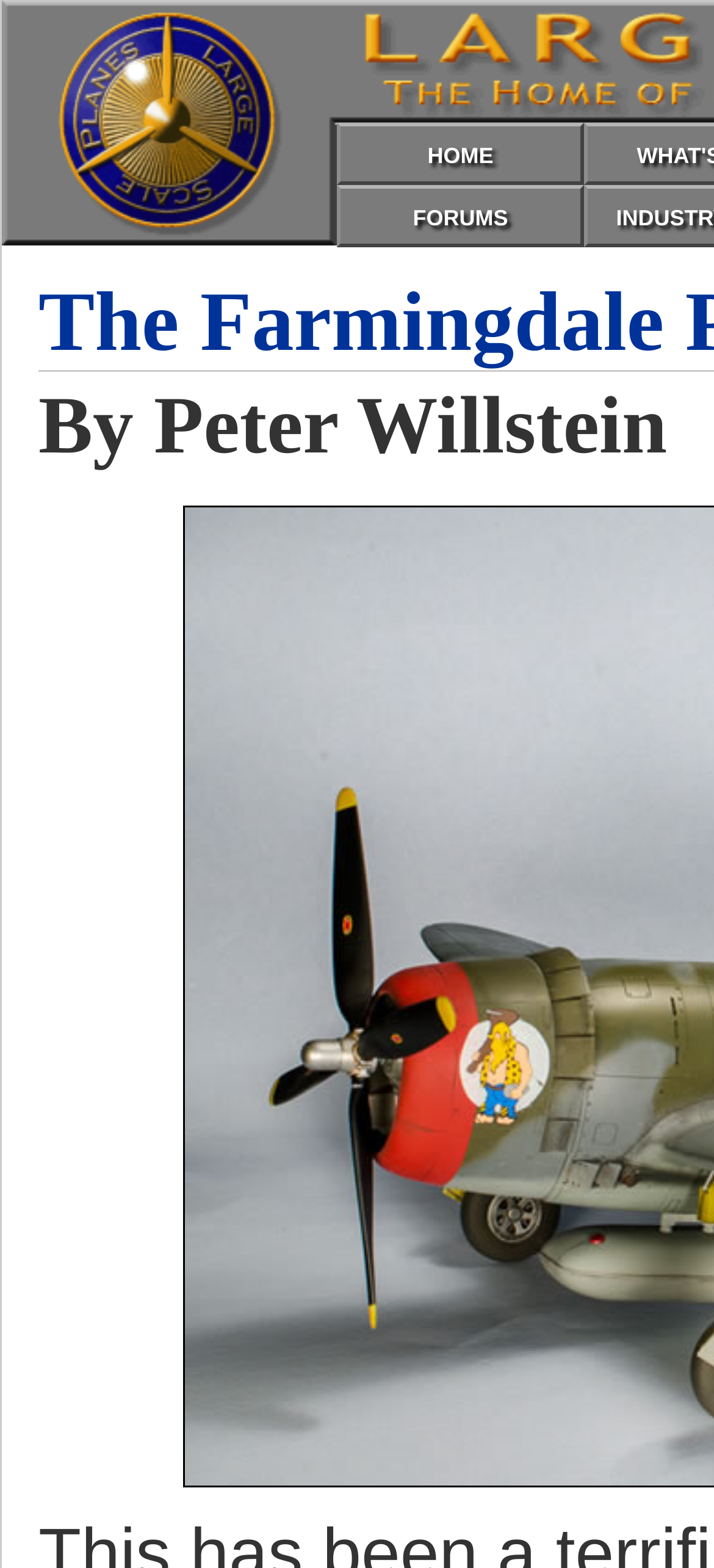From the element description FORUMS, predict the bounding box coordinates of the UI element. The coordinates must be specified in the format (top-left x, top-left y, bottom-right x, bottom-right y) and should be within the 0 to 1 range.

[0.472, 0.118, 0.818, 0.158]